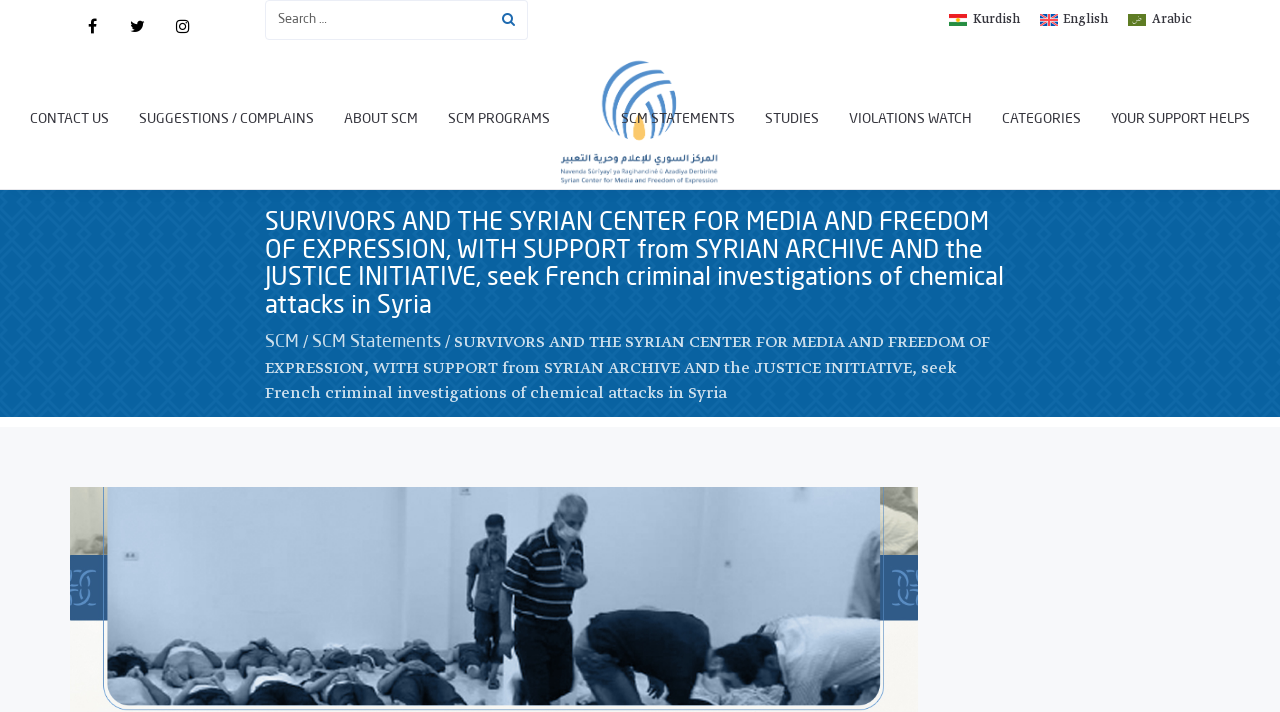Please identify the bounding box coordinates of where to click in order to follow the instruction: "visit the about page".

[0.257, 0.069, 0.338, 0.265]